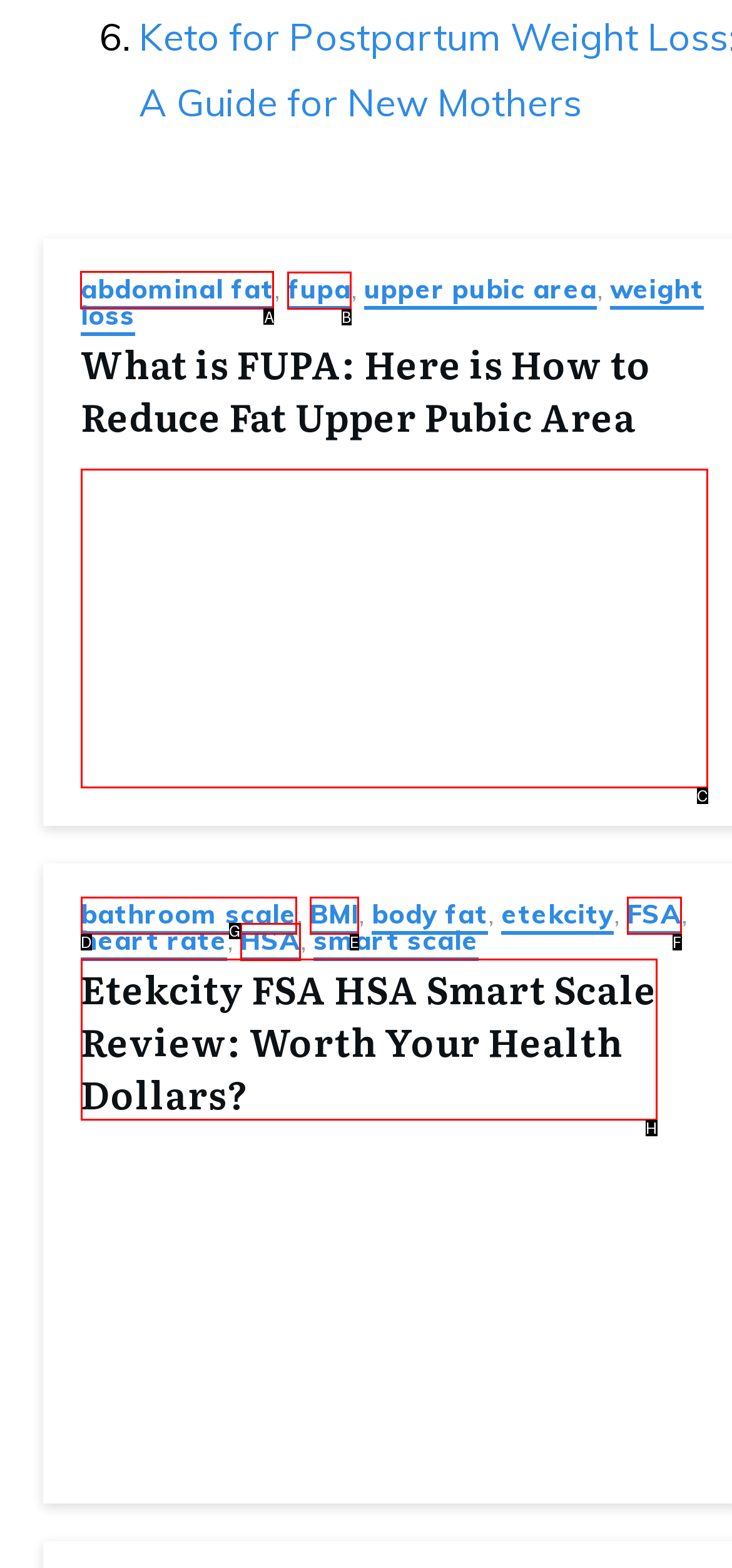Identify the HTML element to select in order to accomplish the following task: Click on the link about abdominal fat
Reply with the letter of the chosen option from the given choices directly.

A